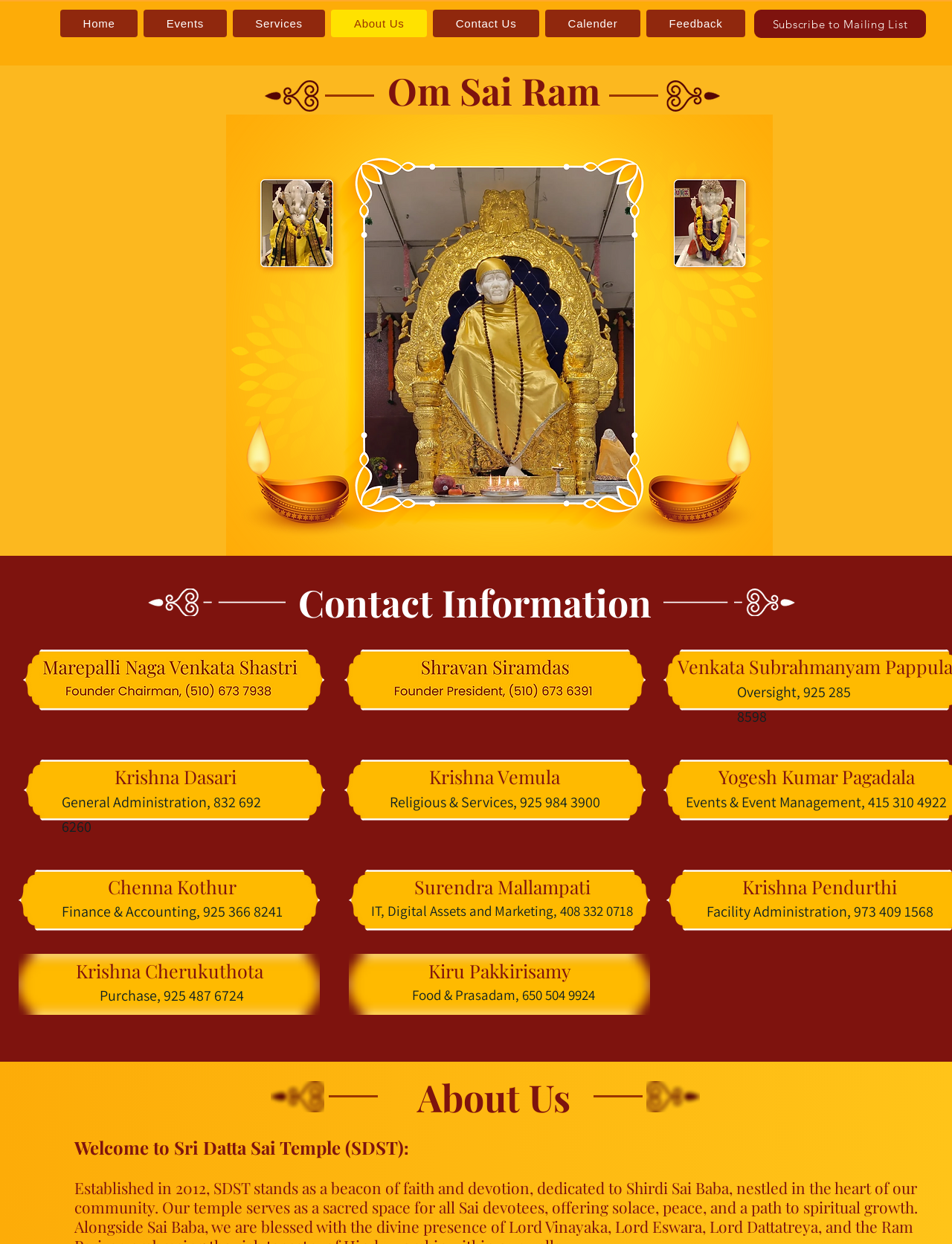Determine the bounding box coordinates of the UI element described below. Use the format (top-left x, top-left y, bottom-right x, bottom-right y) with floating point numbers between 0 and 1: Feedback

[0.679, 0.008, 0.783, 0.03]